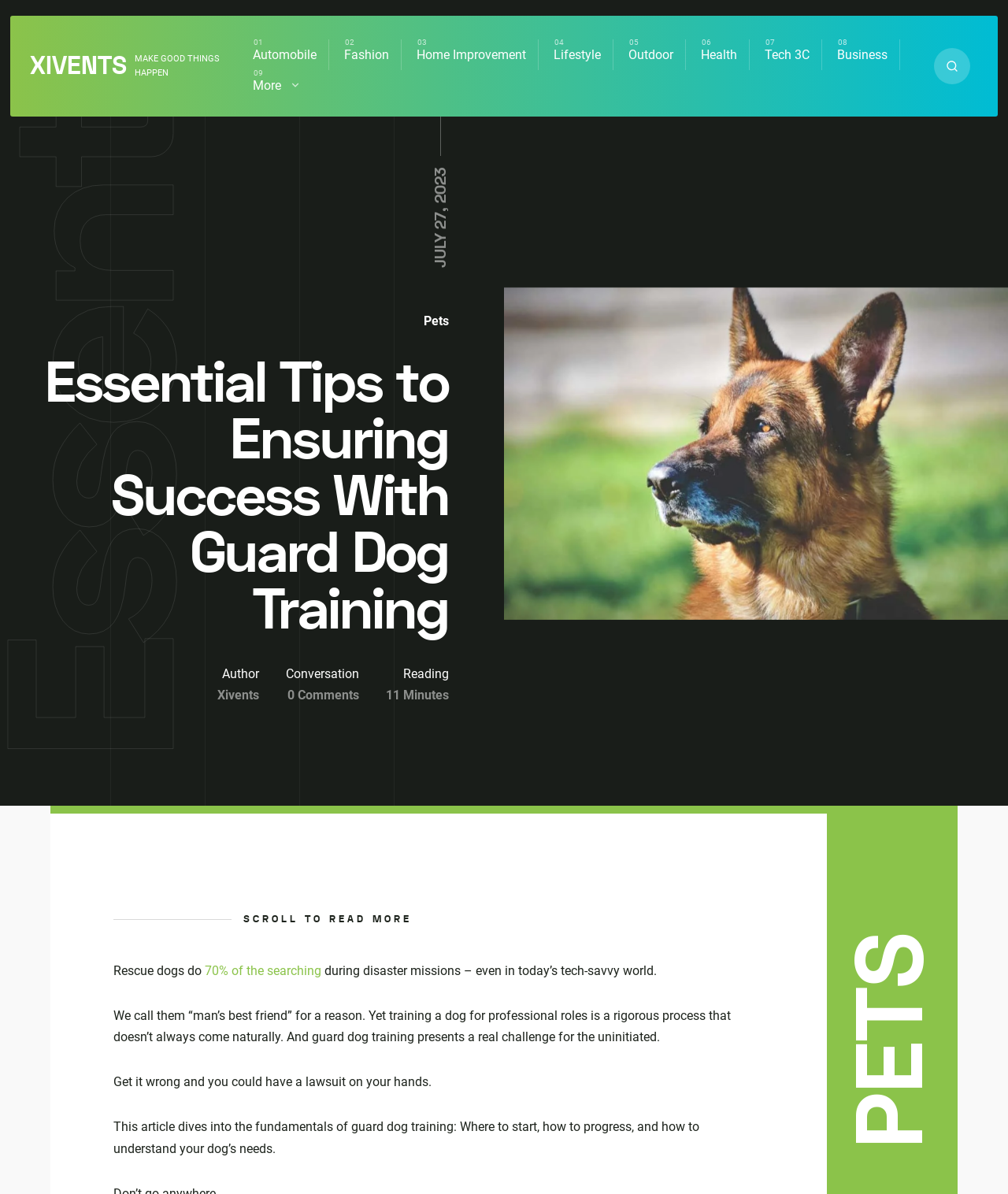Please identify the bounding box coordinates of the area that needs to be clicked to fulfill the following instruction: "Click on the 'Pets' link."

[0.42, 0.263, 0.445, 0.275]